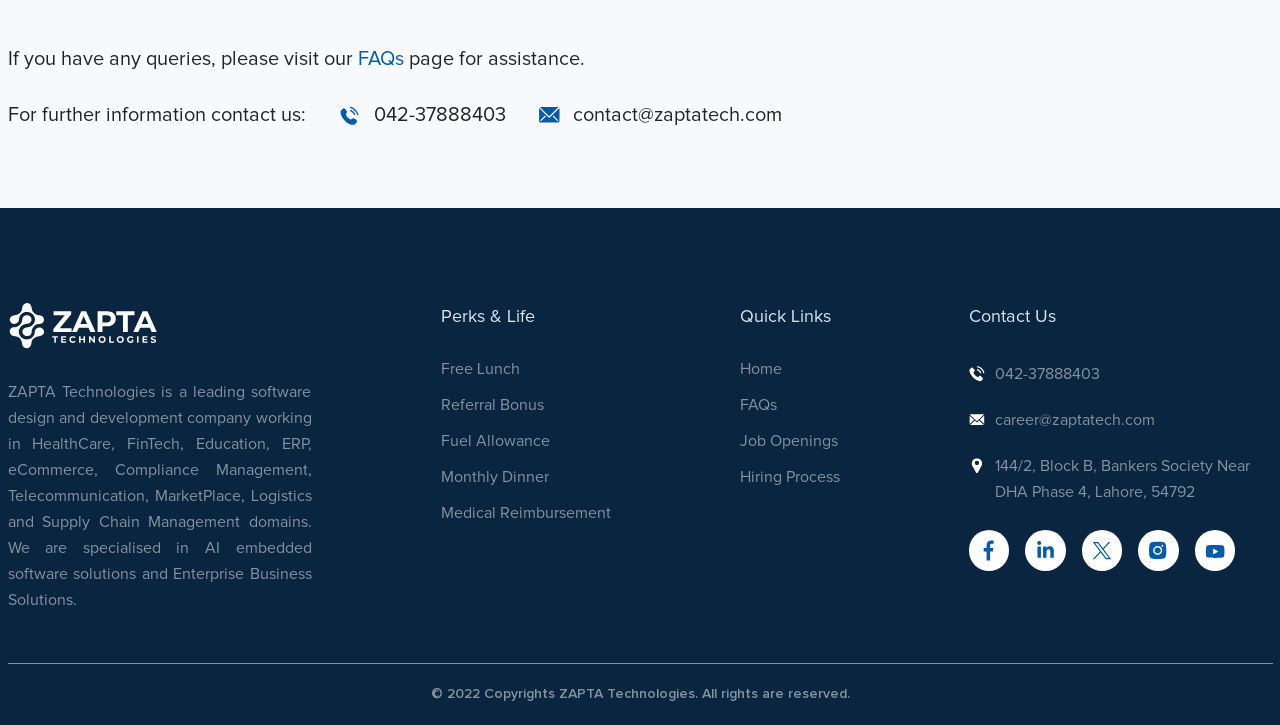Find the bounding box coordinates of the area that needs to be clicked in order to achieve the following instruction: "navigate to home". The coordinates should be specified as four float numbers between 0 and 1, i.e., [left, top, right, bottom].

[0.006, 0.418, 0.243, 0.482]